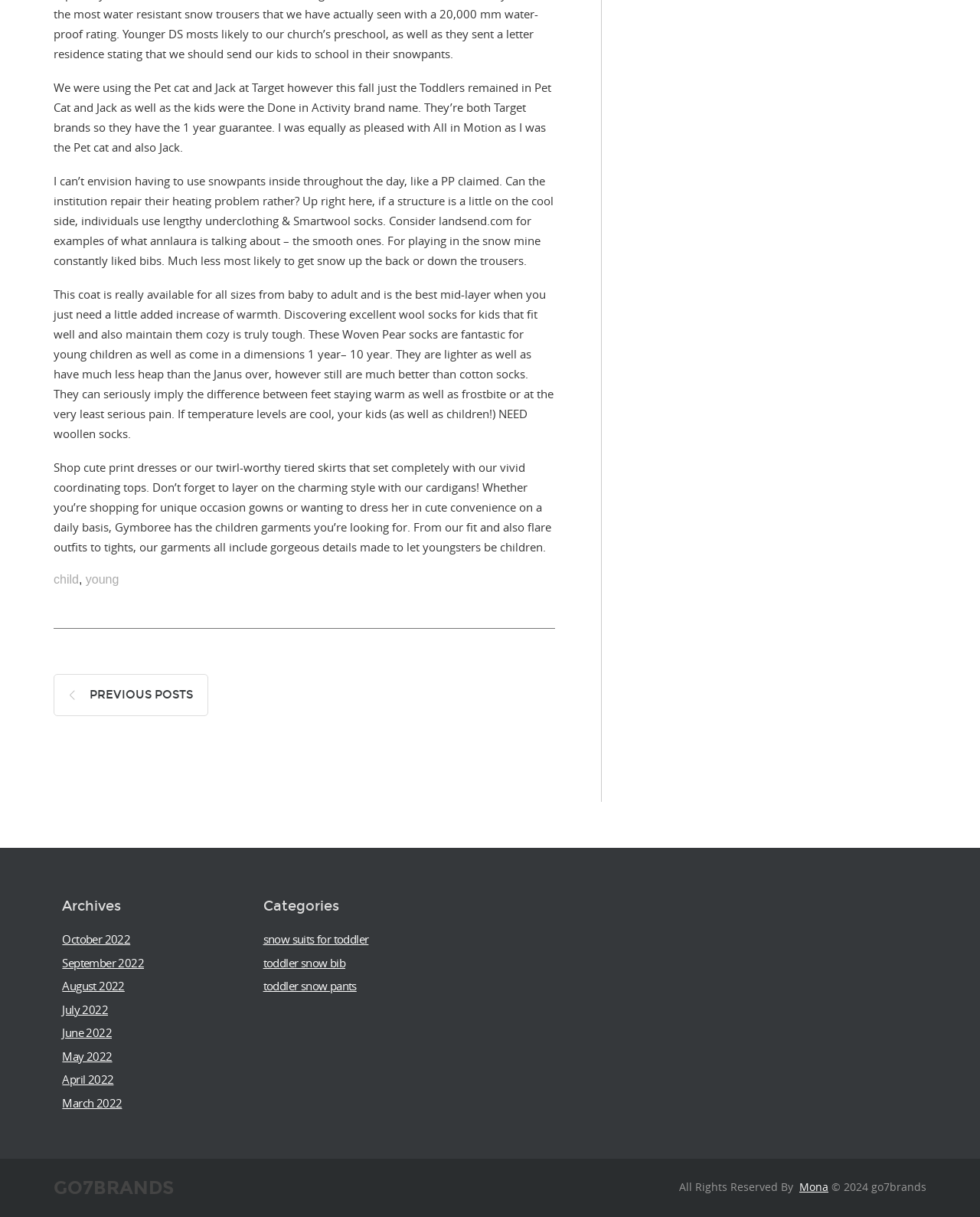Determine the bounding box coordinates of the element that should be clicked to execute the following command: "Click on 'child' link".

[0.055, 0.471, 0.08, 0.481]